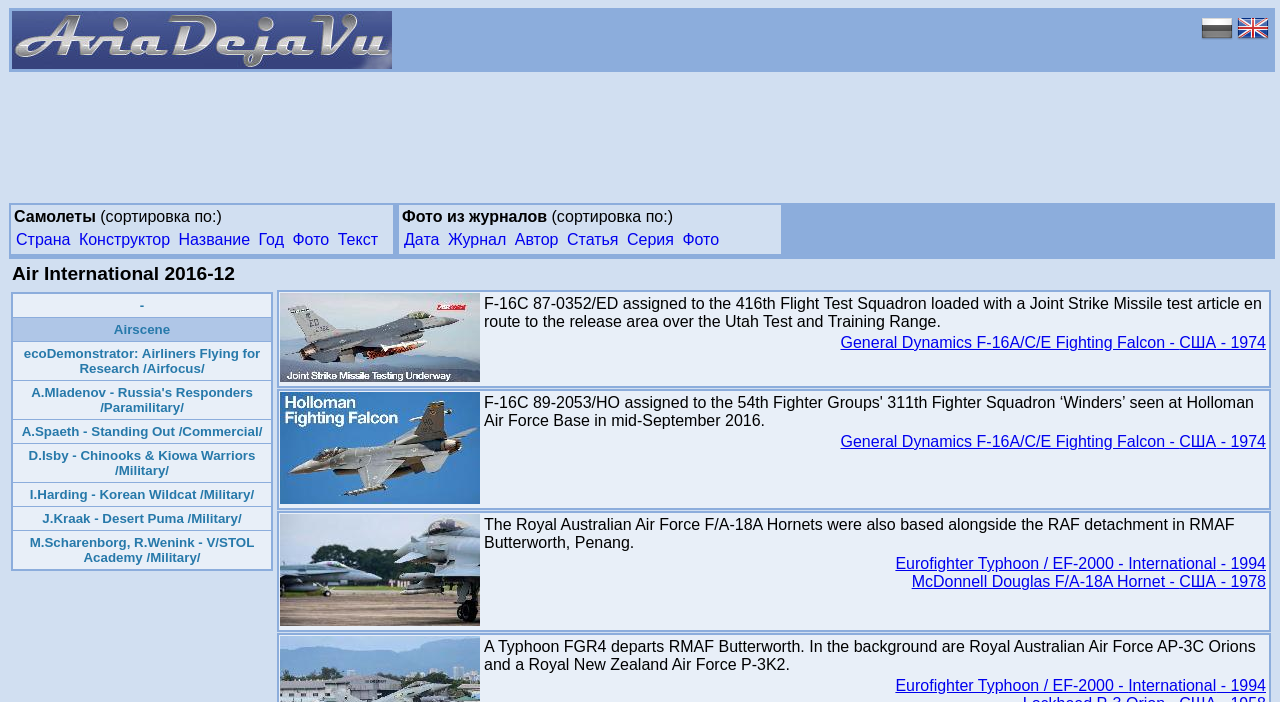Create a detailed description of the webpage's content and layout.

The webpage appears to be an archive of Air International magazine from December 2016. At the top, there is a logo with a link and an image, accompanied by a title "Самолеты" (meaning "Airplanes" in Russian) and a sorting option "(сортировка по:)".

Below the title, there are several links for filtering, including "Страна" (Country), "Конструктор" (Designer), "Название" (Name), "Год" (Year), "Фото" (Photo), "Текст" (Text), "Дата" (Date), "Журнал" (Journal), "Автор" (Author), "Статья" (Article), and "Серия" (Series).

The main content of the webpage is a list of articles, each with a title, a brief description, and sometimes an image. The articles are related to aviation, with topics such as military aircraft, commercial airliners, and research projects. Some of the article titles include "ecoDemonstrator: Airliners Flying for Research /Airfocus/", "A.Mladenov - Russia's Responders /Paramilitary/", and "I.Harding - Korean Wildcat /Military/".

The images on the page are mostly thumbnails, scattered throughout the article list. Some of the images are accompanied by descriptive text, such as "F-16C 87-0352/ED assigned to the 416th Flight Test Squadron loaded with a Joint Strike Missile test article en route to the release area over the Utah Test and Training Range." or "A Typhoon FGR4 departs RMAF Butterworth. In the background are Royal Australian Air Force AP-3C Orions and a Royal New Zealand Air Force P-3K2."

Overall, the webpage appears to be a collection of articles and images related to aviation, with a focus on military and commercial aircraft.